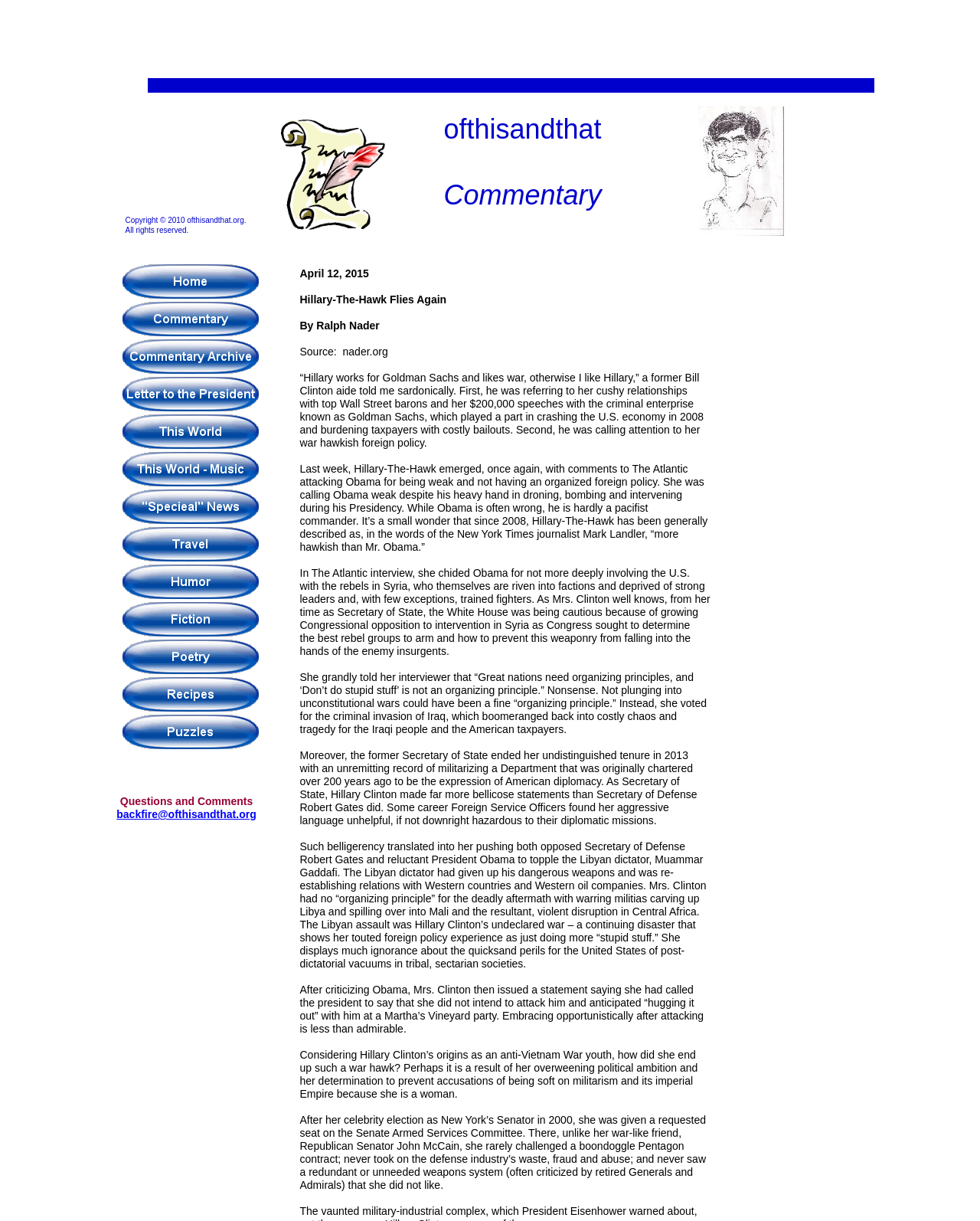Please identify the bounding box coordinates of the region to click in order to complete the task: "Click the link in the third row". The coordinates must be four float numbers between 0 and 1, specified as [left, top, right, bottom].

[0.125, 0.267, 0.264, 0.277]